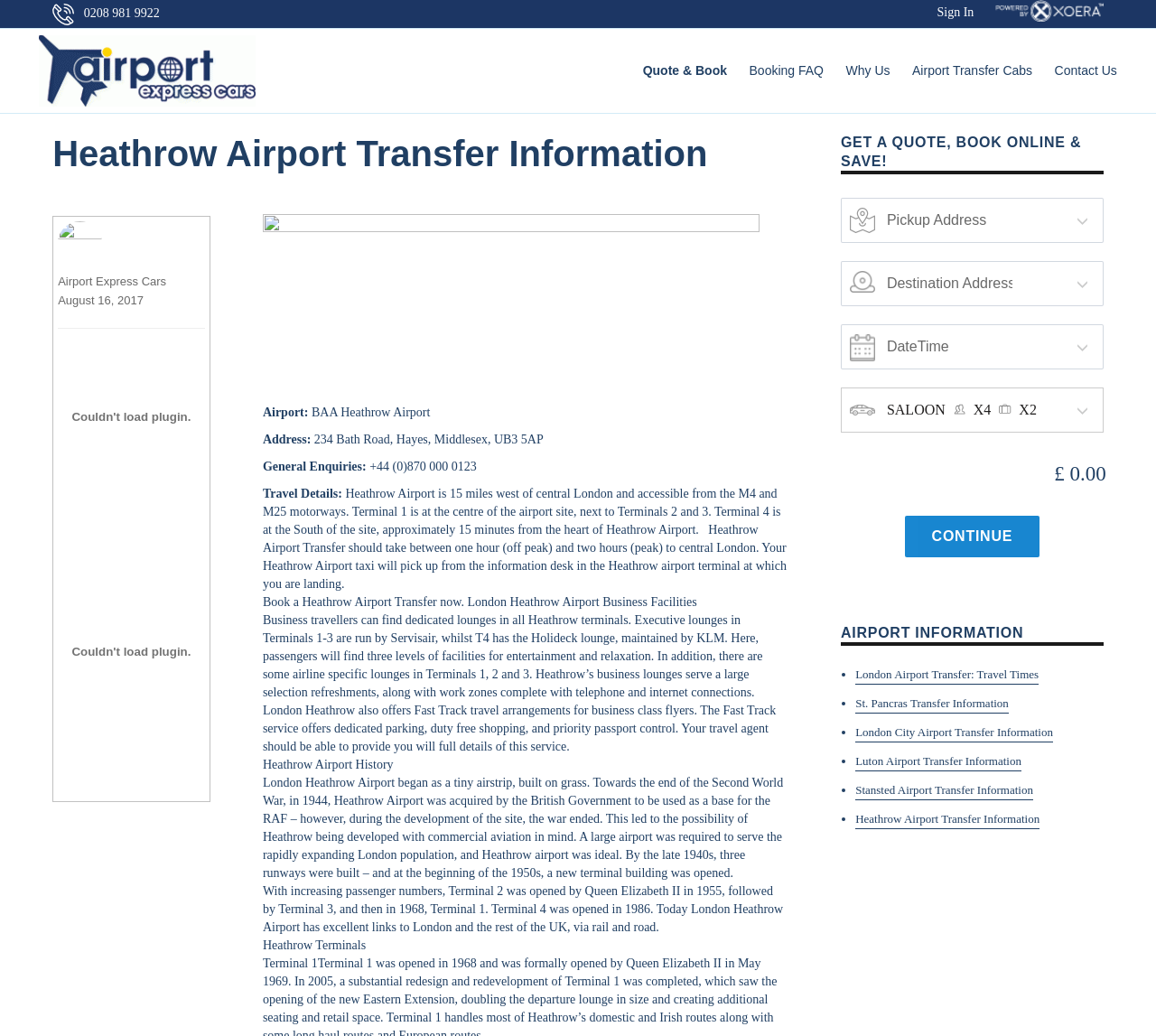Pinpoint the bounding box coordinates of the element to be clicked to execute the instruction: "Click the 'Continue' button".

[0.782, 0.497, 0.899, 0.538]